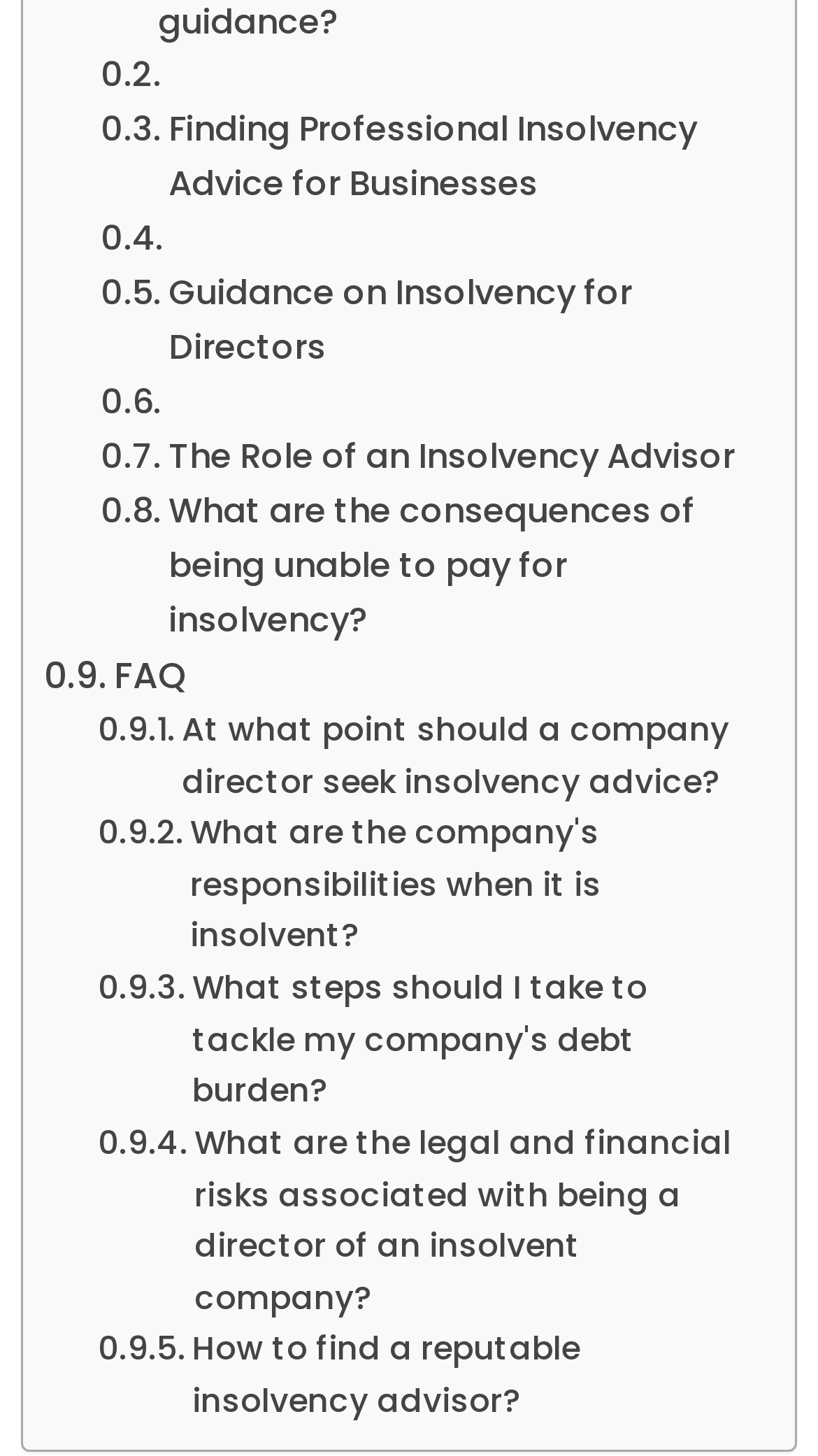Predict the bounding box for the UI component with the following description: "title=""".

[0.123, 0.146, 0.219, 0.183]